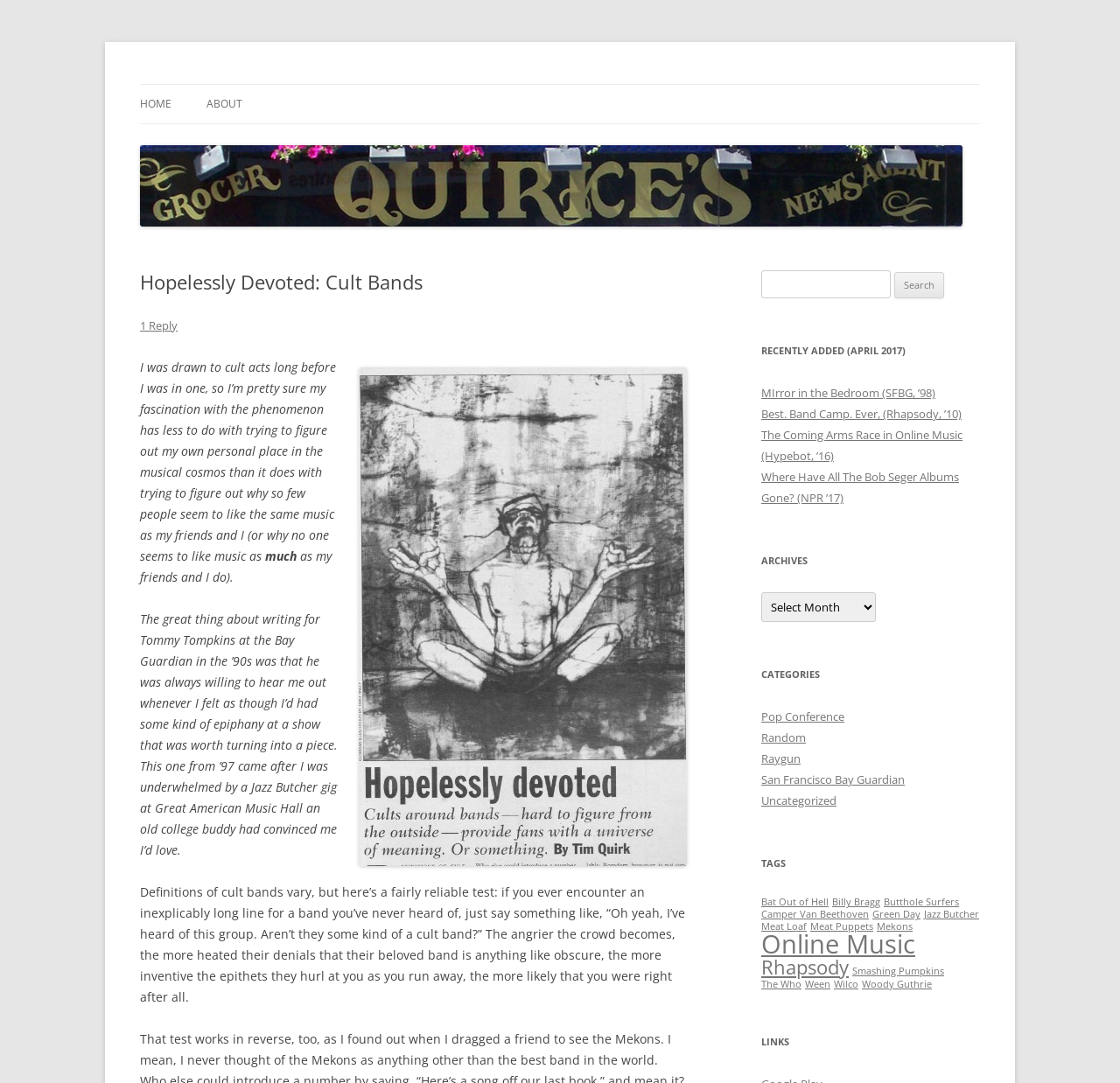Carefully examine the image and provide an in-depth answer to the question: How many links are there in the 'TAGS' section?

I counted the number of link elements in the 'TAGS' section, which starts with the heading element 'TAGS' and contains 15 link elements with text such as 'Bat Out of Hell (1 item)' and 'Woody Guthrie (1 item)'.